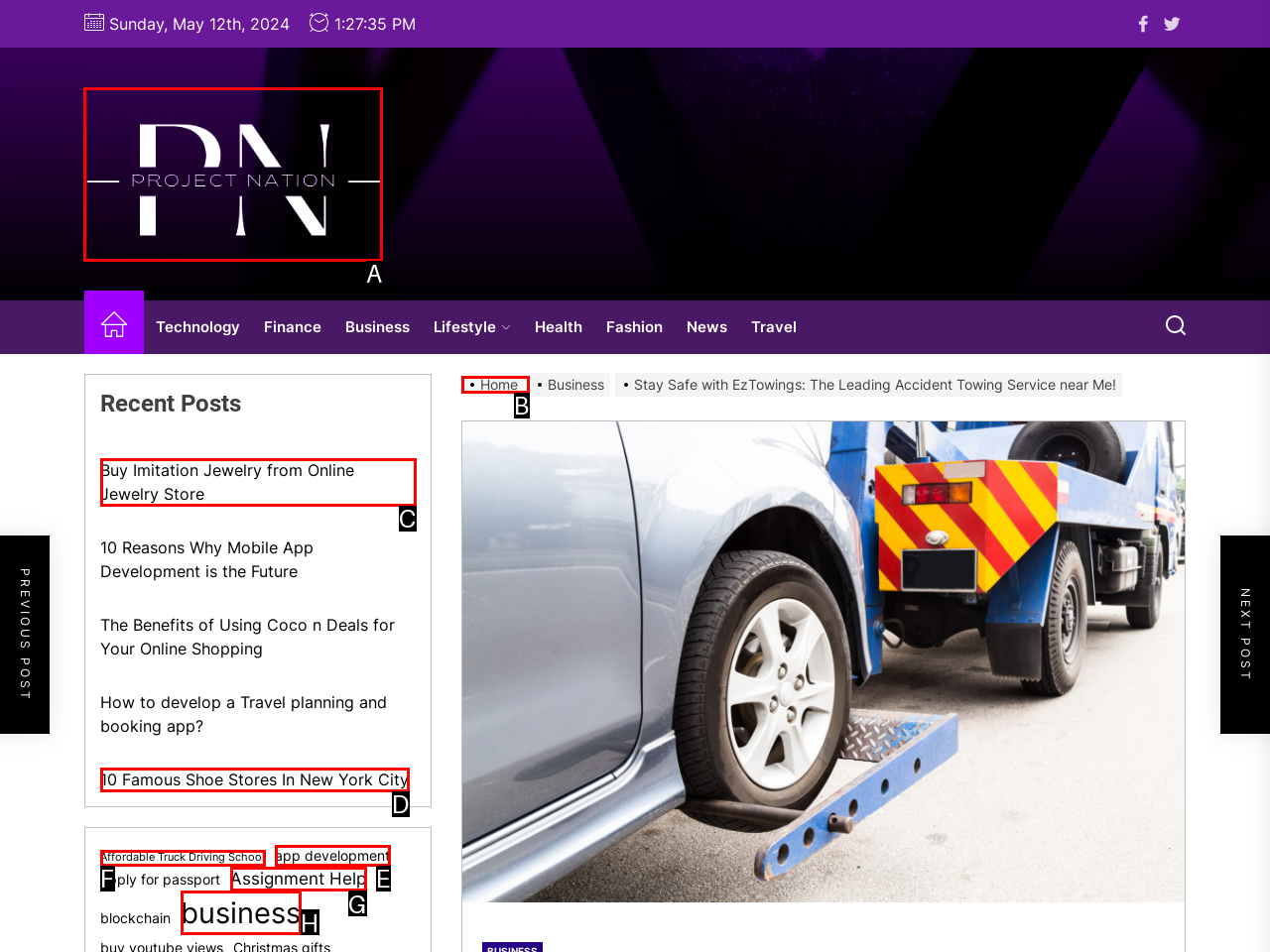From the given options, tell me which letter should be clicked to complete this task: Click on Project Nation link
Answer with the letter only.

A